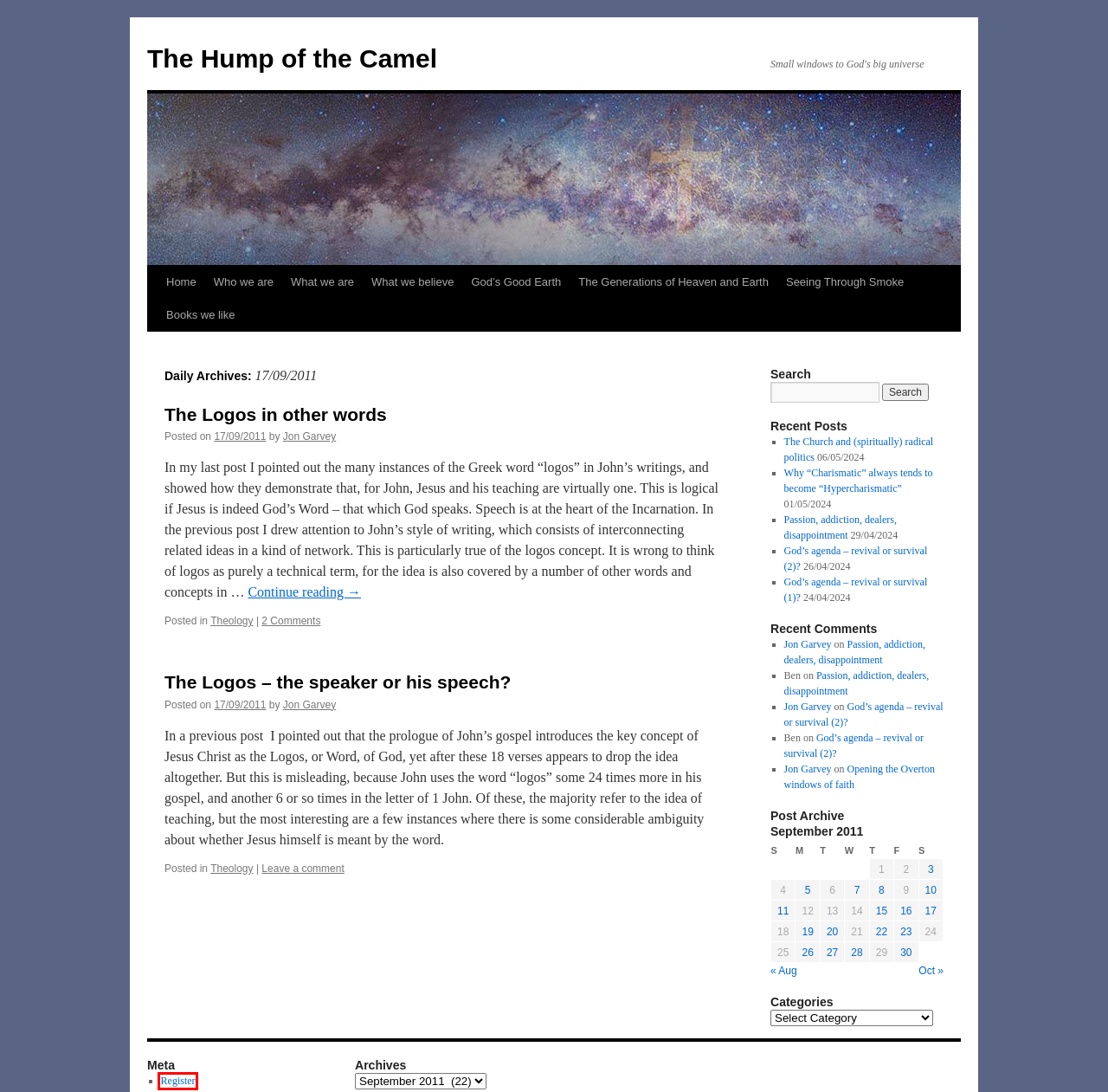You have a screenshot of a webpage, and a red bounding box highlights an element. Select the webpage description that best fits the new page after clicking the element within the bounding box. Options are:
A. The Logos in other words | The Hump of the Camel
B. The Logos – the speaker or his speech? | The Hump of the Camel
C. Registration Form ‹ The Hump of the Camel — WordPress
D. What we are | The Hump of the Camel
E. Jon Garvey, musician and writer
F. The Church and (spiritually) radical politics | The Hump of the Camel
G. What we believe | The Hump of the Camel
H. Theology | The Hump of the Camel

C